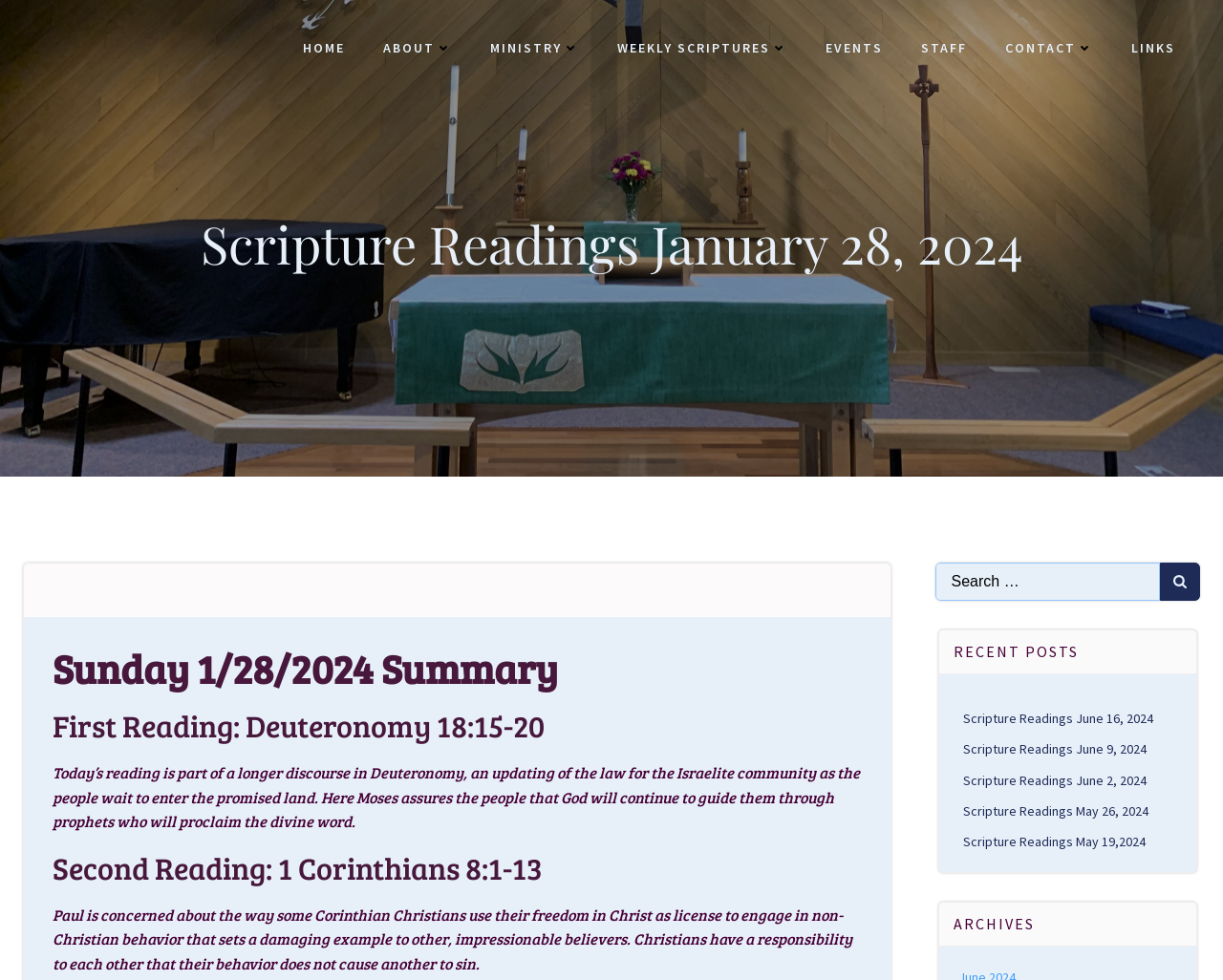Pinpoint the bounding box coordinates of the element that must be clicked to accomplish the following instruction: "view recent posts". The coordinates should be in the format of four float numbers between 0 and 1, i.e., [left, top, right, bottom].

[0.768, 0.643, 0.978, 0.688]